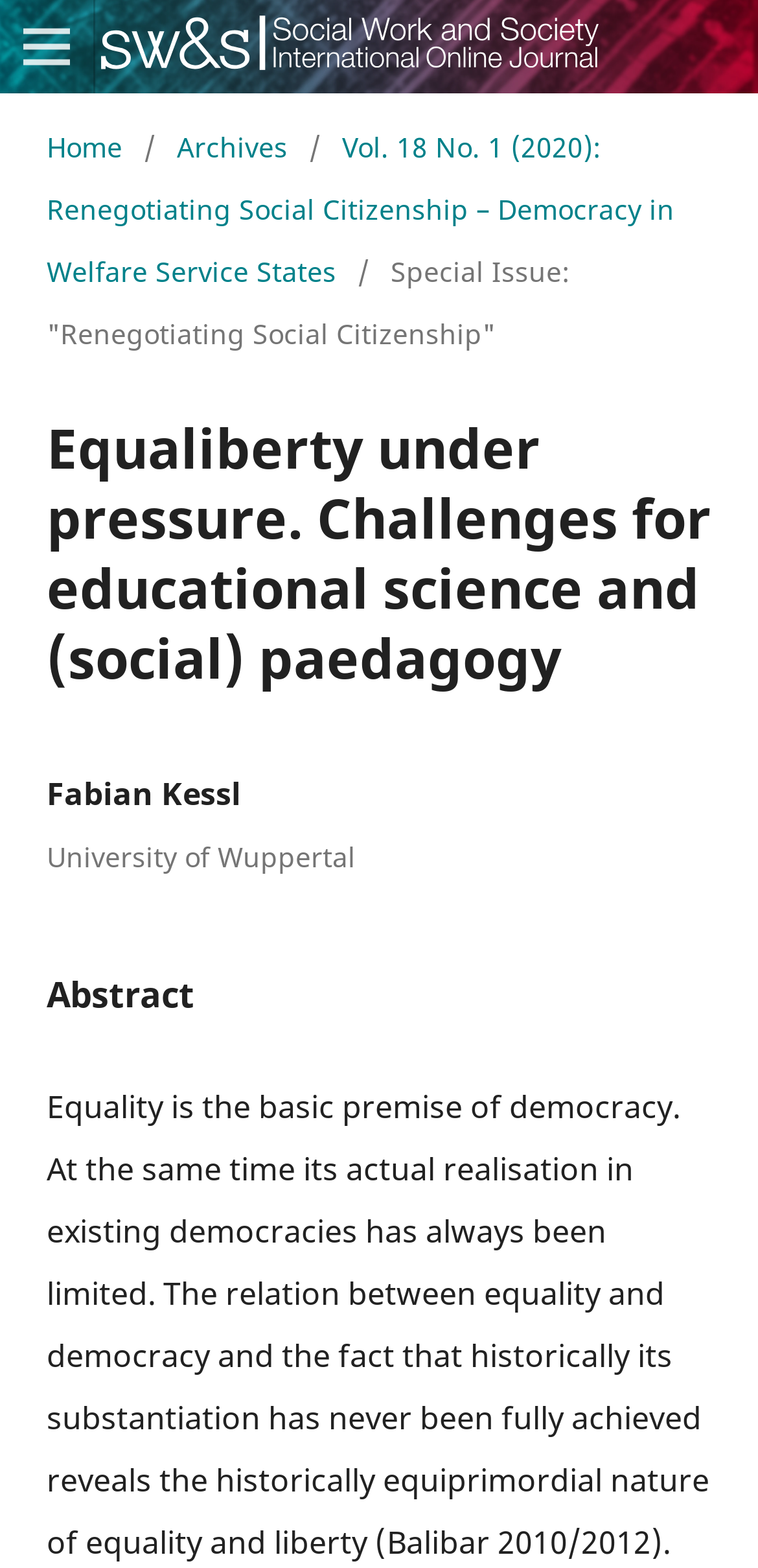Provide the bounding box for the UI element matching this description: "Home".

[0.062, 0.082, 0.172, 0.105]